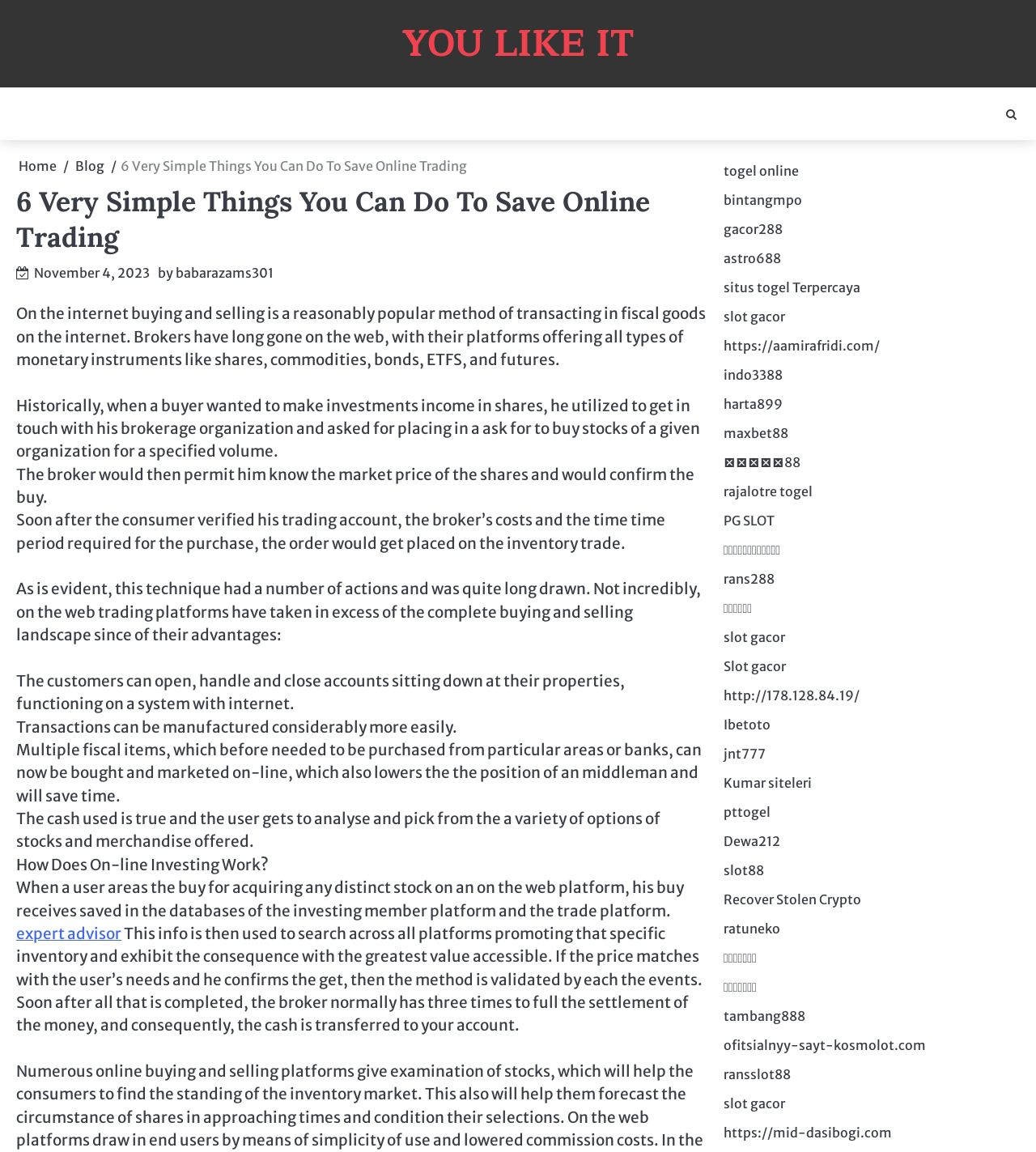Provide a thorough description of this webpage.

This webpage appears to be a blog post about online trading, specifically discussing the advantages of online trading platforms. At the top of the page, there is a link to "YOU LIKE IT" and a breadcrumb navigation menu with links to "Home" and "Blog". Below the navigation menu, there is a header with the title "6 Very Simple Things You Can Do To Save Online Trading" and a link to the date "November 4, 2023". 

The main content of the page is a lengthy article discussing the history of trading, the benefits of online trading, and how it works. The article is divided into several paragraphs, each discussing a specific aspect of online trading. There are no images on the page, only text.

On the right side of the page, there is a long list of links to various websites, including online trading platforms, casinos, and other unrelated websites. These links are not directly related to the content of the article and appear to be advertisements or sponsored links.